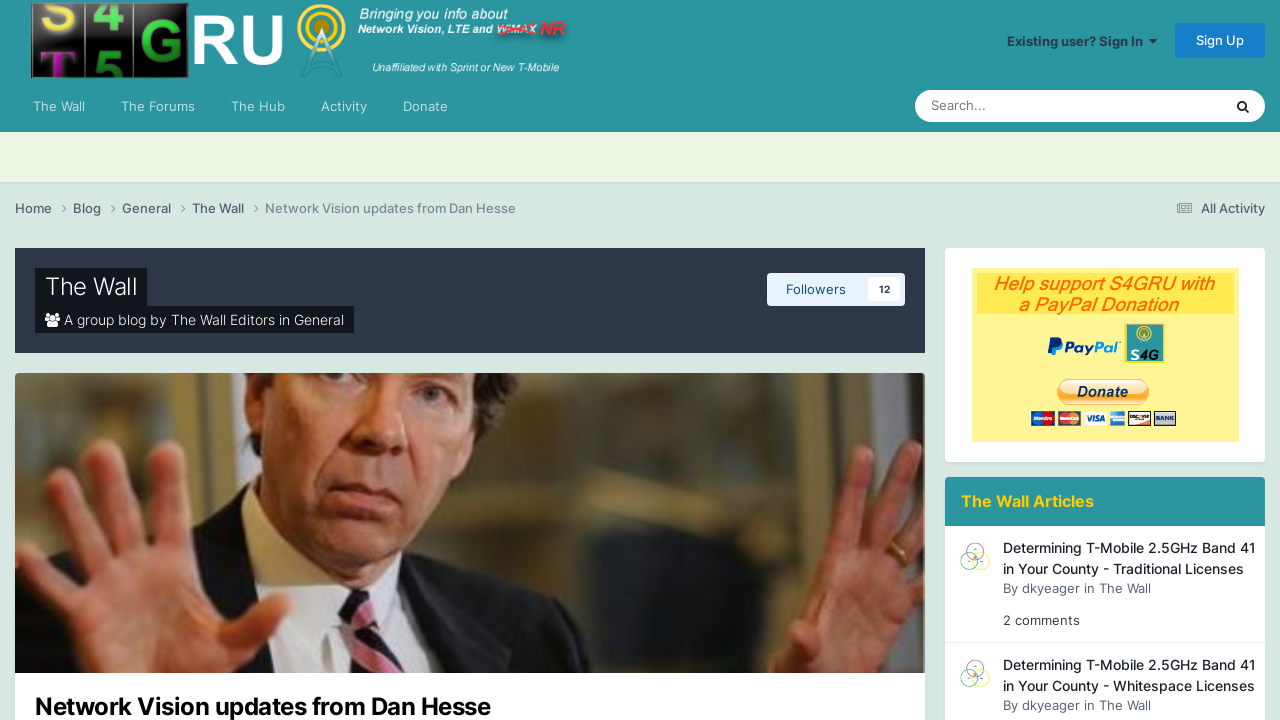Kindly respond to the following question with a single word or a brief phrase: 
How many comments are there on the first article?

2 comments